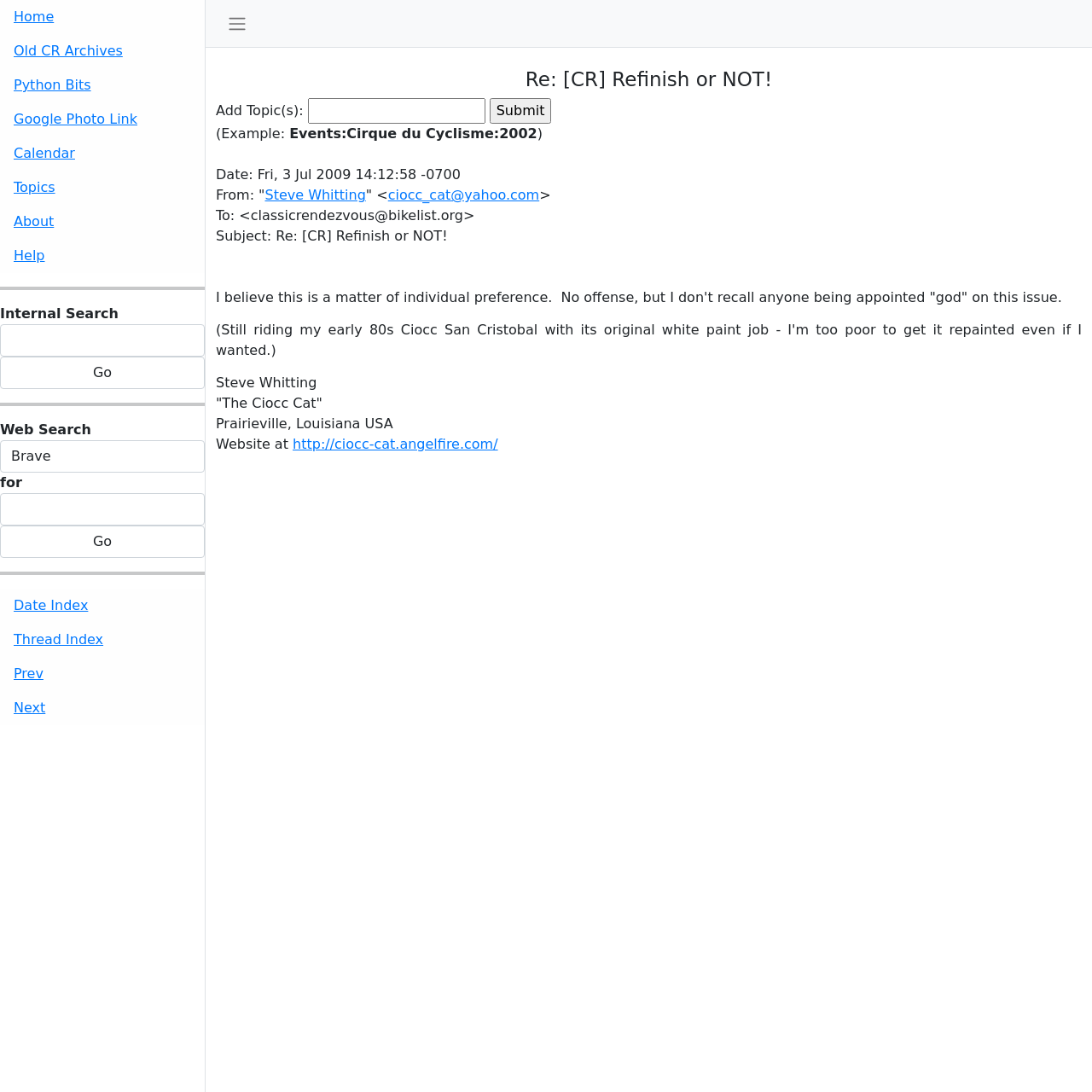Using the element description: "name="query"", determine the bounding box coordinates. The coordinates should be in the format [left, top, right, bottom], with values between 0 and 1.

[0.0, 0.297, 0.188, 0.327]